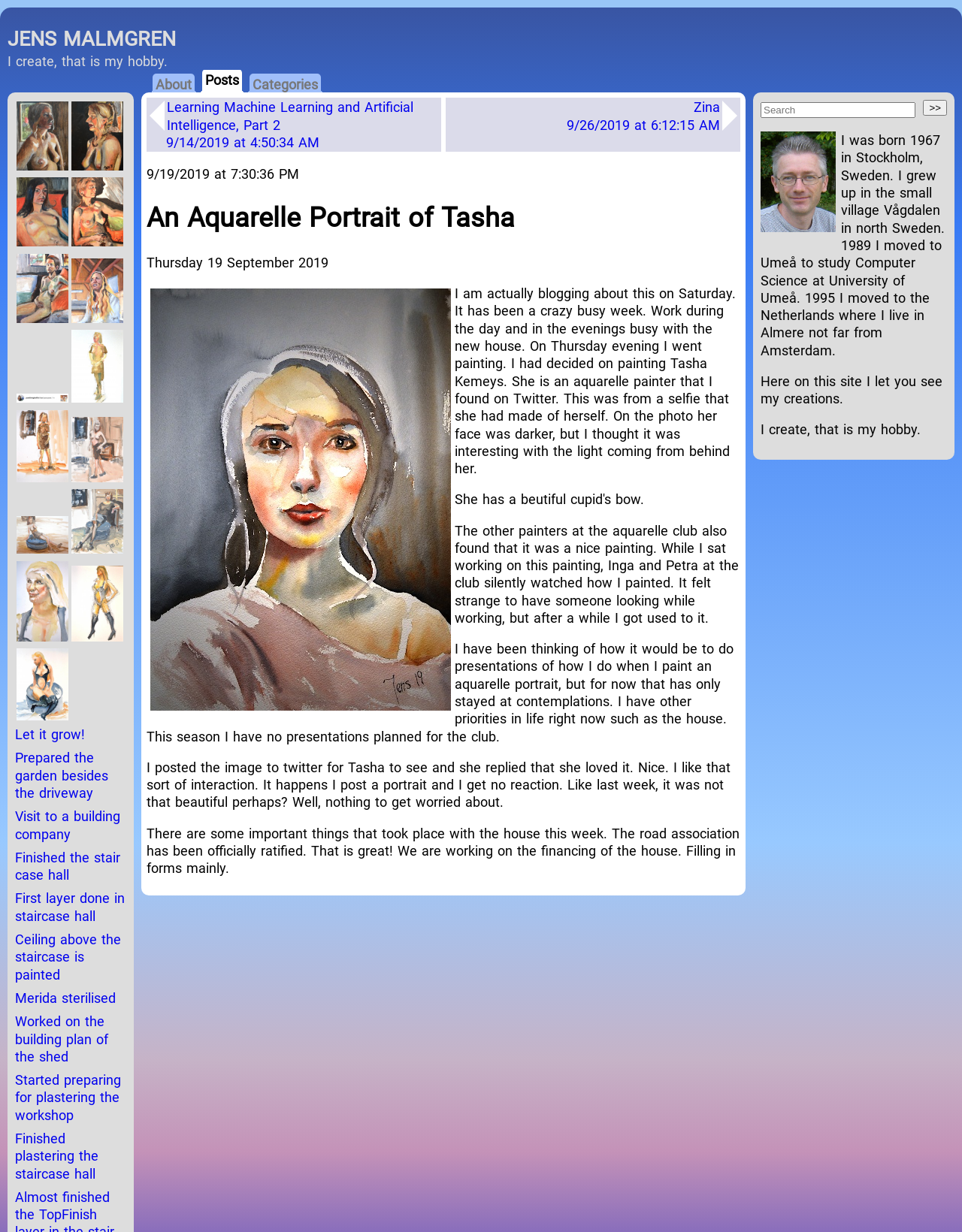Please find the bounding box coordinates of the section that needs to be clicked to achieve this instruction: "Click on the 'About' link".

[0.159, 0.06, 0.202, 0.077]